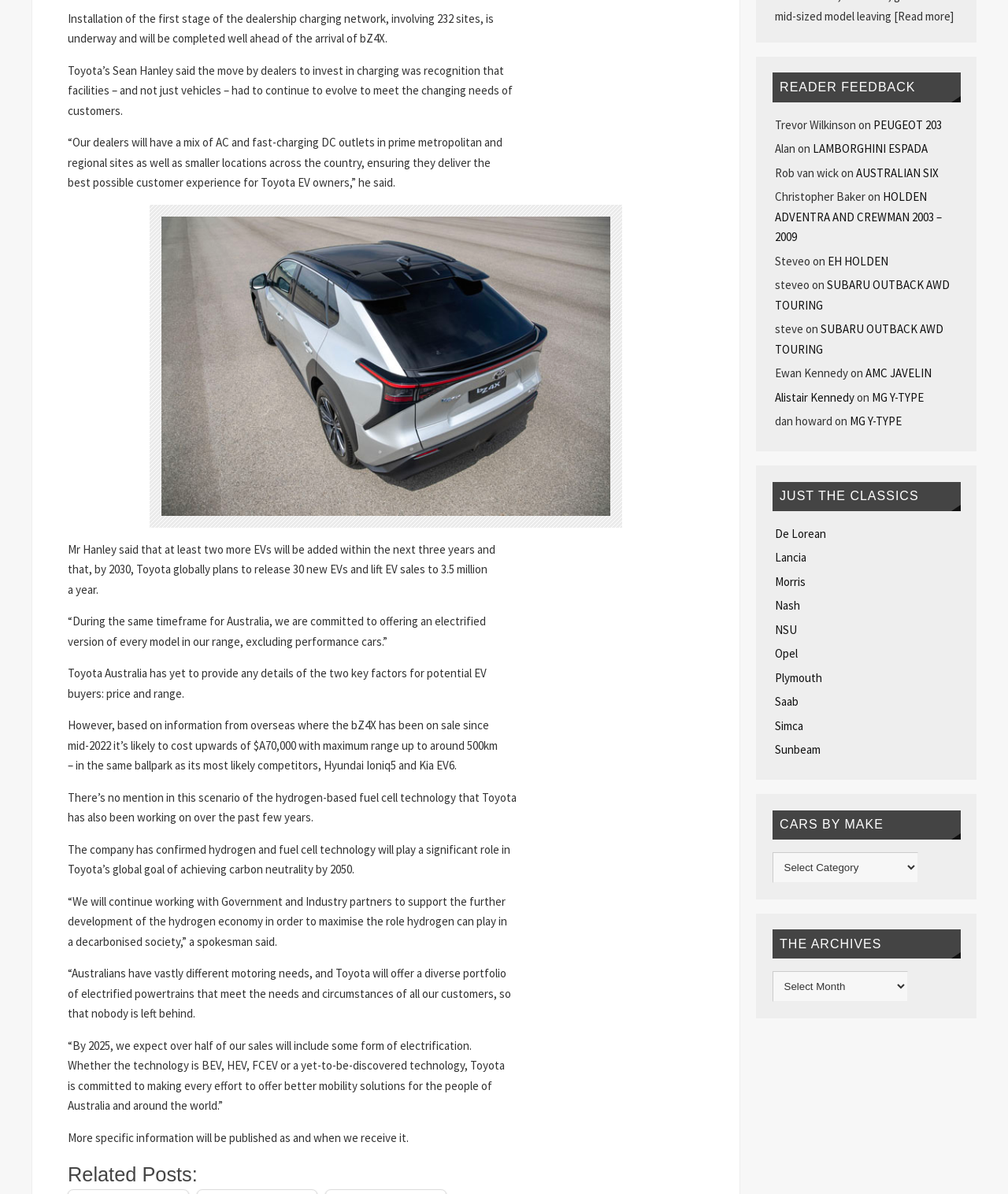What is Toyota's commitment to electrification by 2025?
Can you offer a detailed and complete answer to this question?

By 2025, Toyota expects over half of its sales will include some form of electrification, whether the technology is BEV, HEV, FCEV, or a yet-to-be-discovered technology.